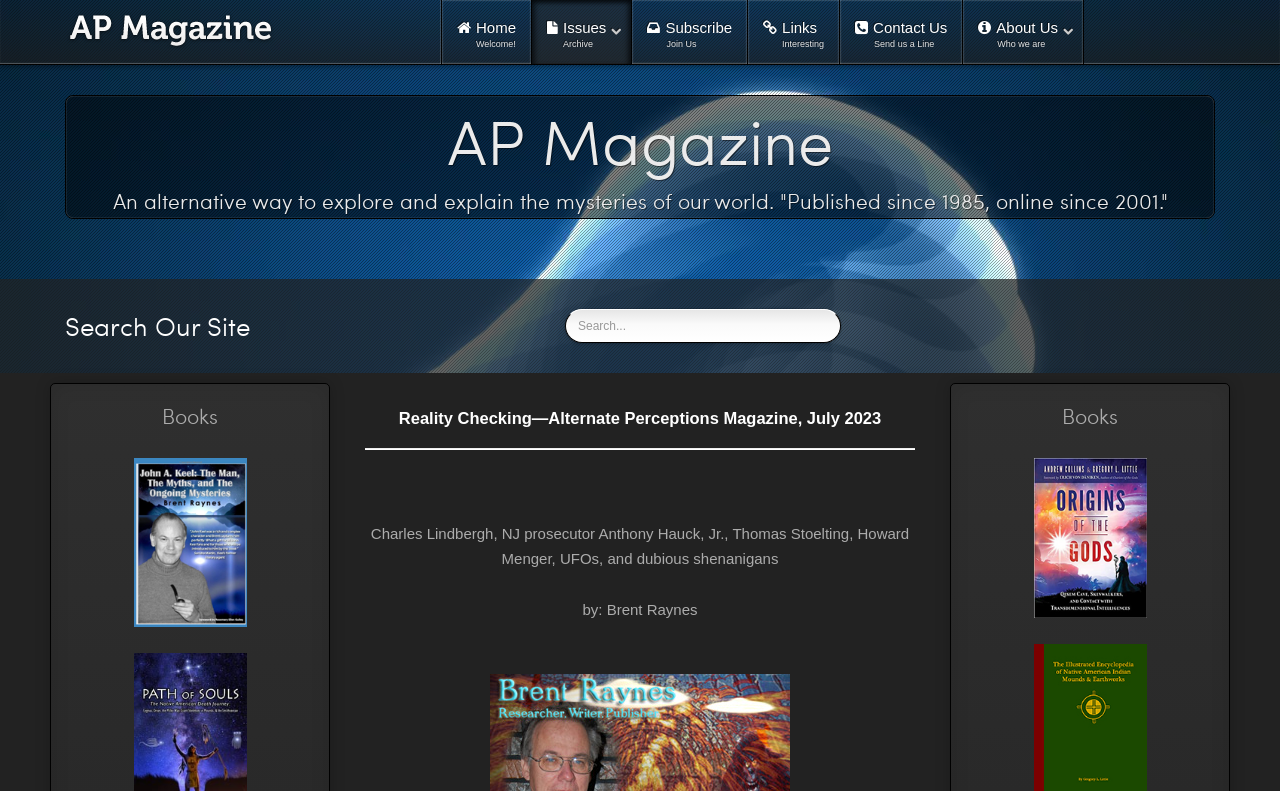Please provide a comprehensive response to the question based on the details in the image: What is the purpose of the textbox?

The textbox with bounding box coordinates [0.441, 0.39, 0.657, 0.433] has a placeholder text 'Search...' and is located below the 'Search Our Site' static text element. This suggests that the purpose of the textbox is to allow users to search the site.